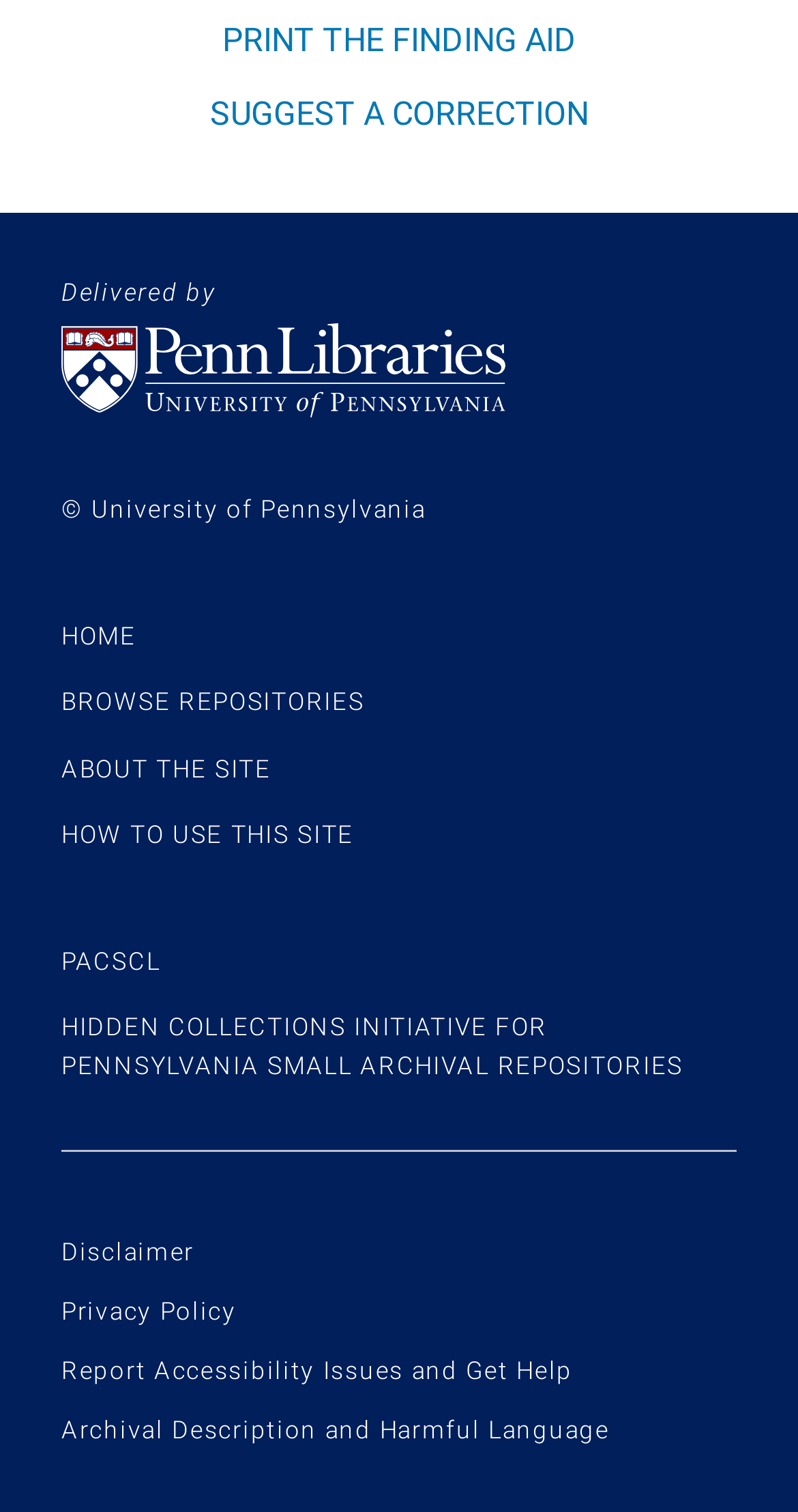Highlight the bounding box of the UI element that corresponds to this description: "PACSCL".

[0.077, 0.627, 0.201, 0.646]